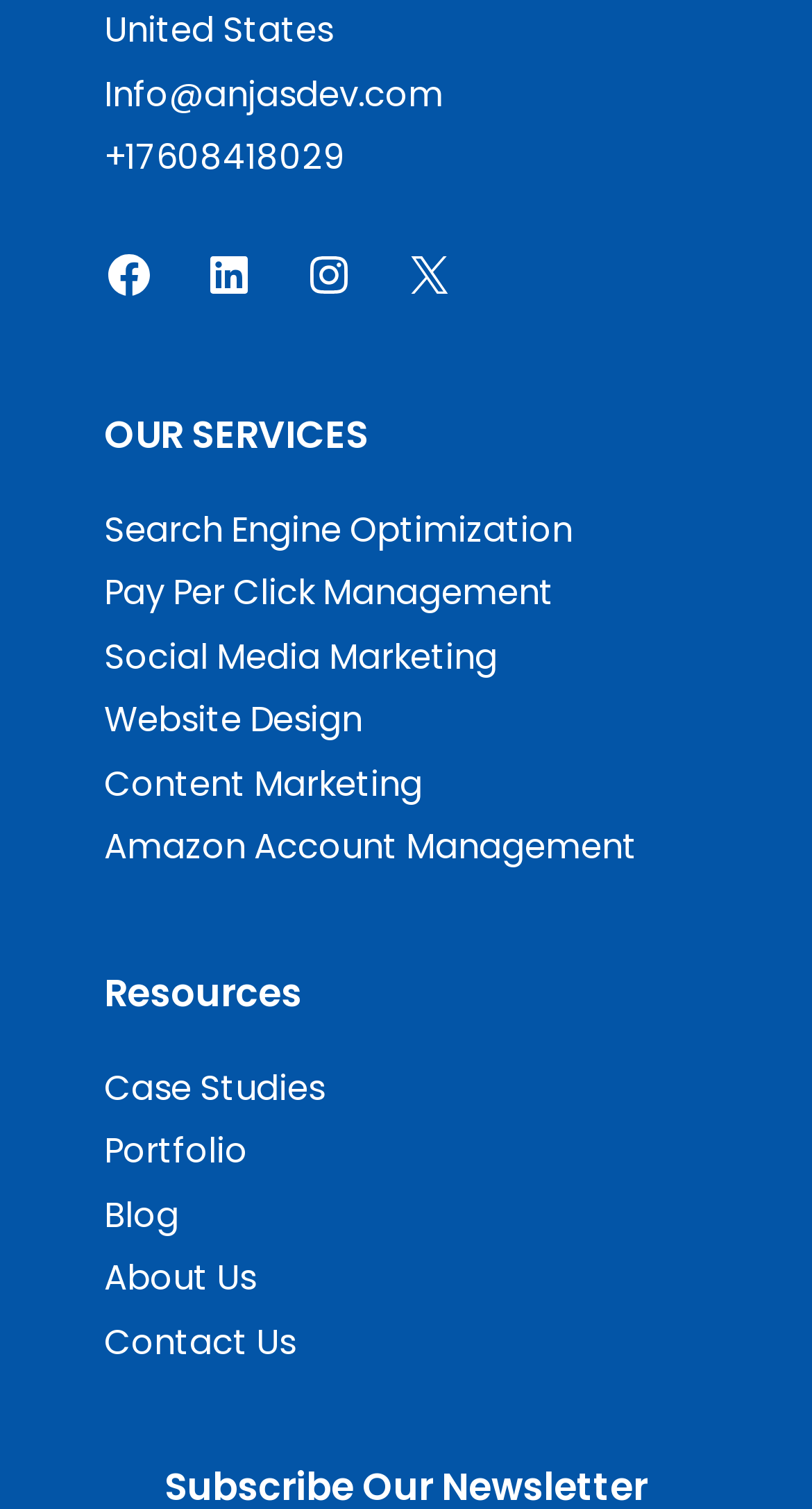Given the following UI element description: "Leave a Comment", find the bounding box coordinates in the webpage screenshot.

None